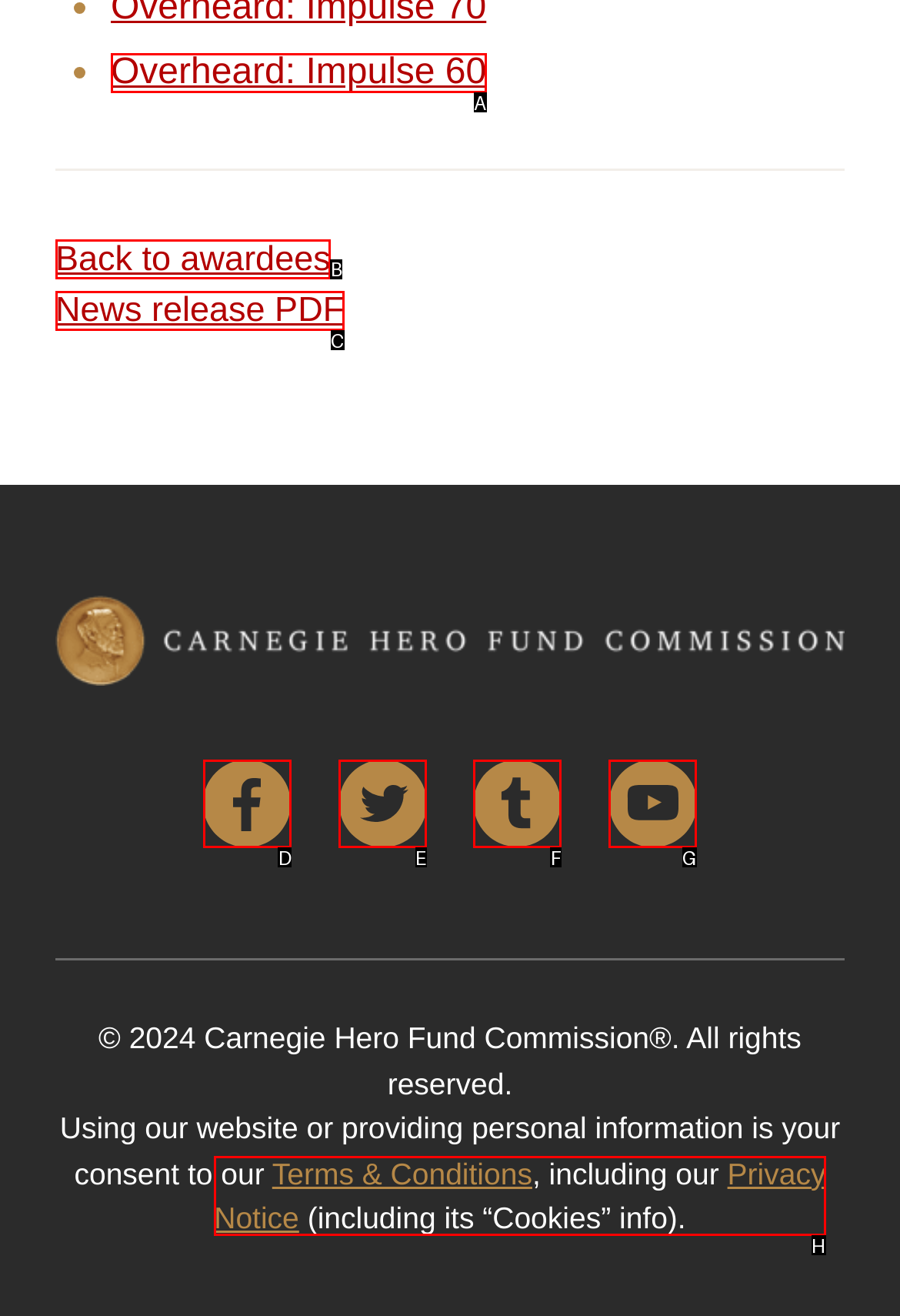Identify the letter of the option that best matches the following description: Privacy Notice. Respond with the letter directly.

H